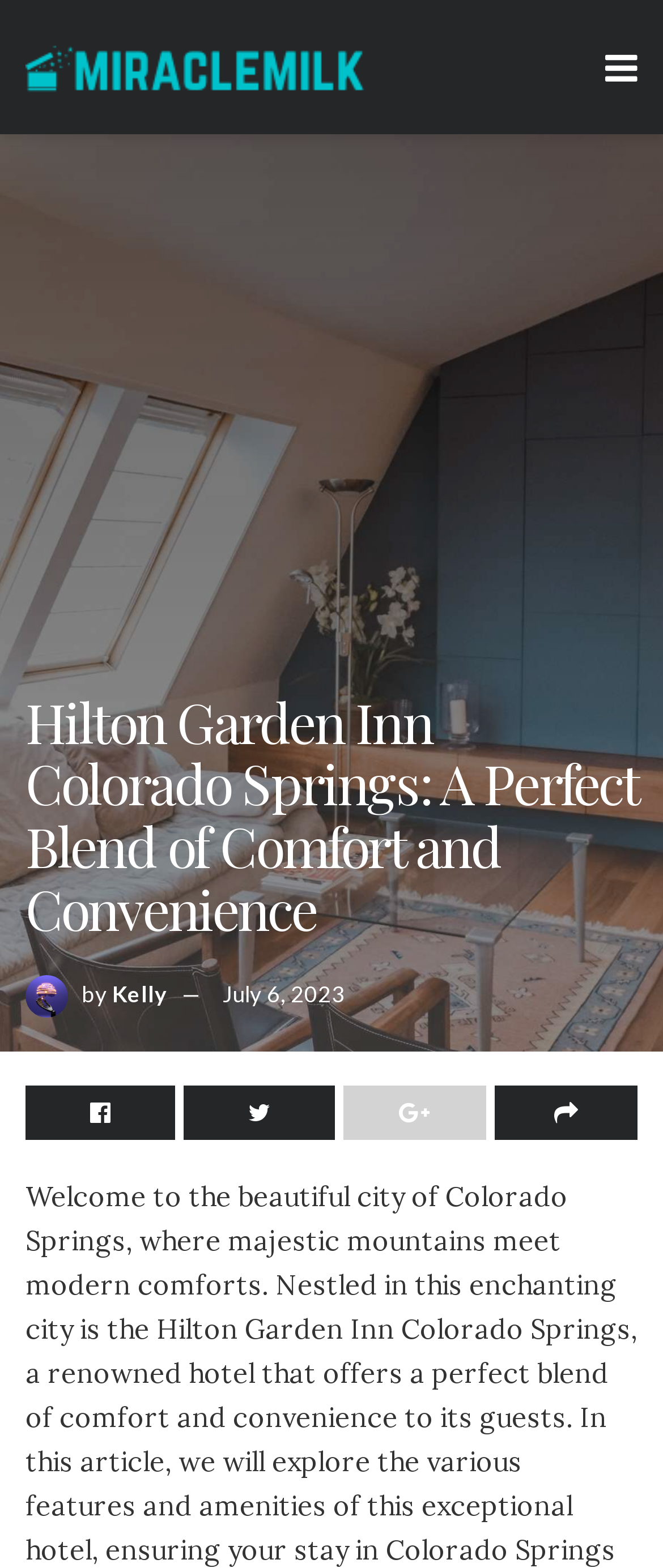Find the bounding box coordinates for the UI element whose description is: "Kelly". The coordinates should be four float numbers between 0 and 1, in the format [left, top, right, bottom].

[0.169, 0.625, 0.251, 0.642]